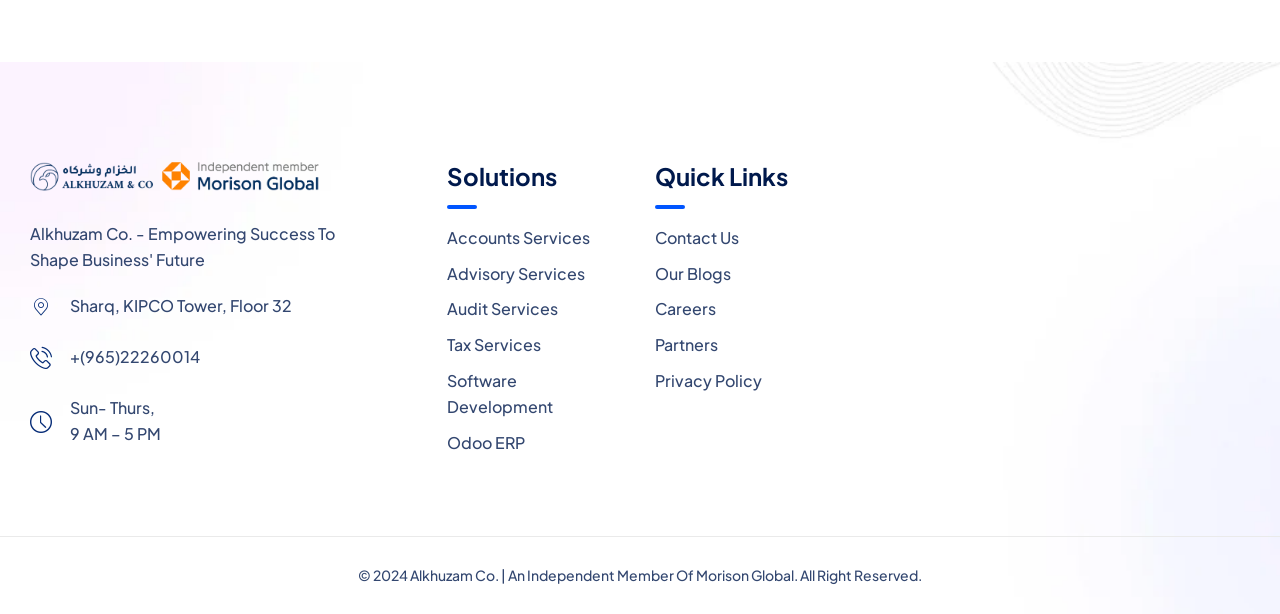Respond to the following query with just one word or a short phrase: 
What are the services offered by the company?

Accounts, Advisory, Audit, Tax, Software Development